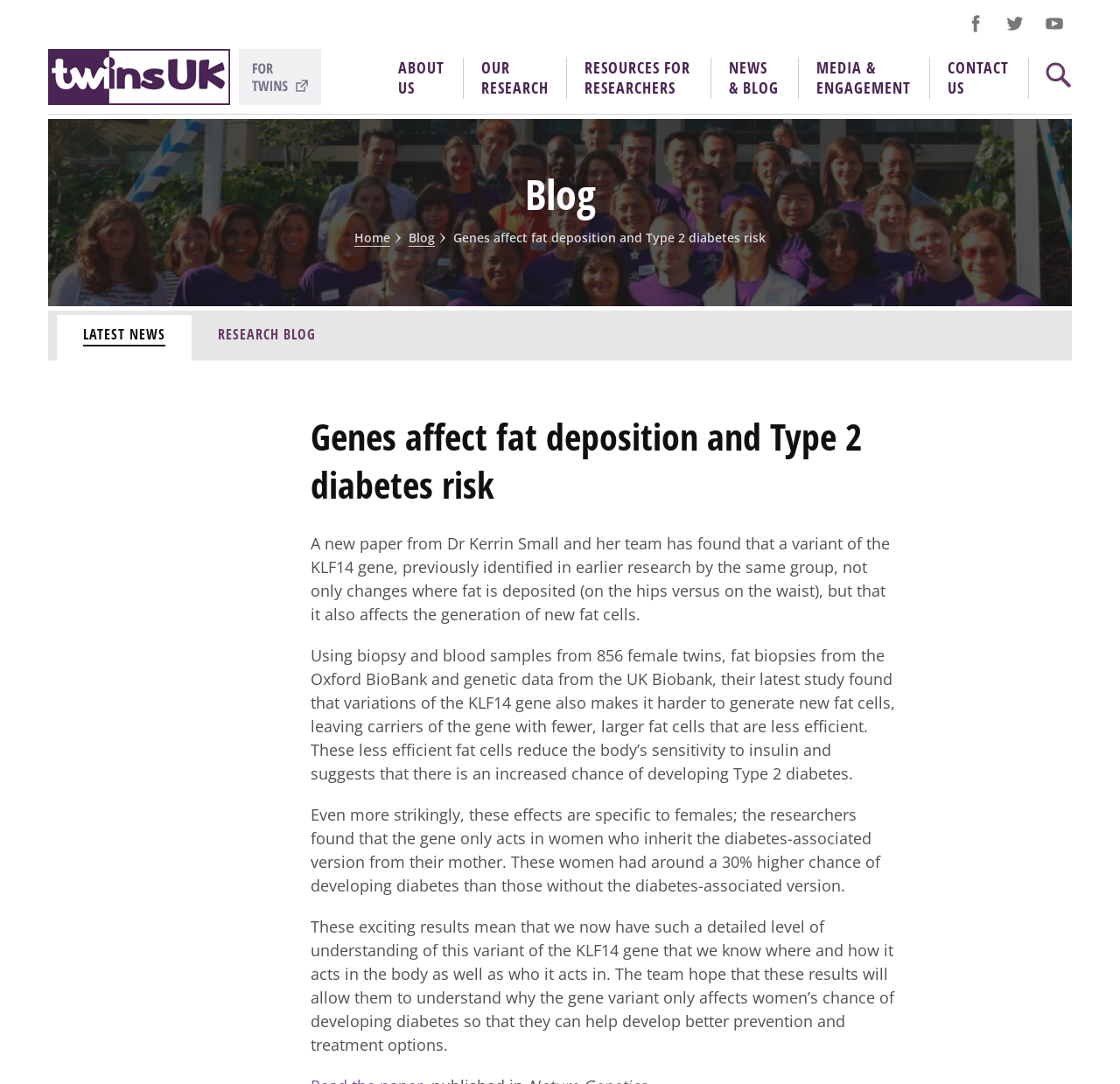Determine the bounding box coordinates of the region I should click to achieve the following instruction: "Click on the TwinsUK link". Ensure the bounding box coordinates are four float numbers between 0 and 1, i.e., [left, top, right, bottom].

[0.043, 0.045, 0.205, 0.097]